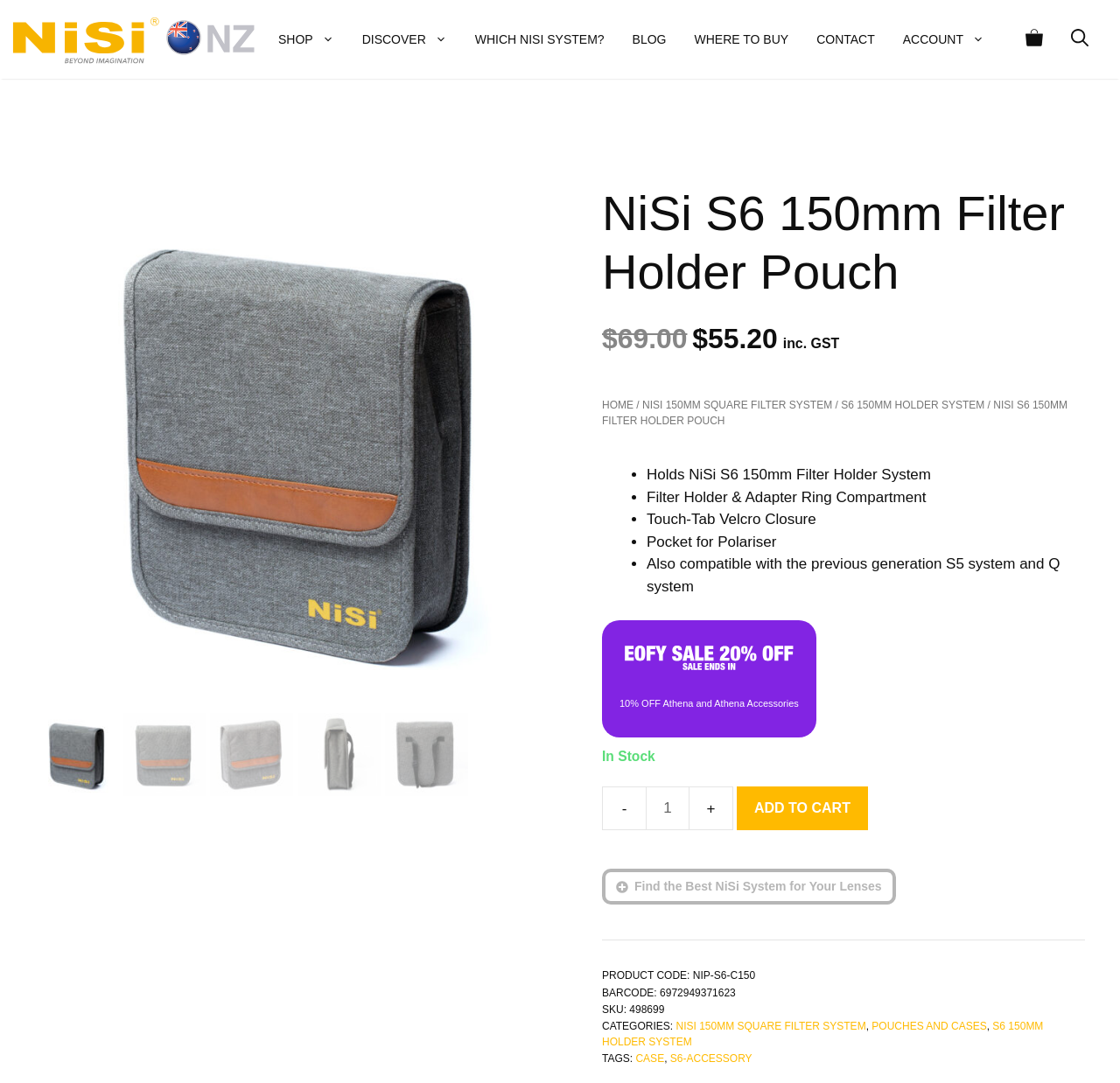Determine the bounding box coordinates of the clickable region to follow the instruction: "Click on NiSi Filters New Zealand".

[0.008, 0.0, 0.228, 0.073]